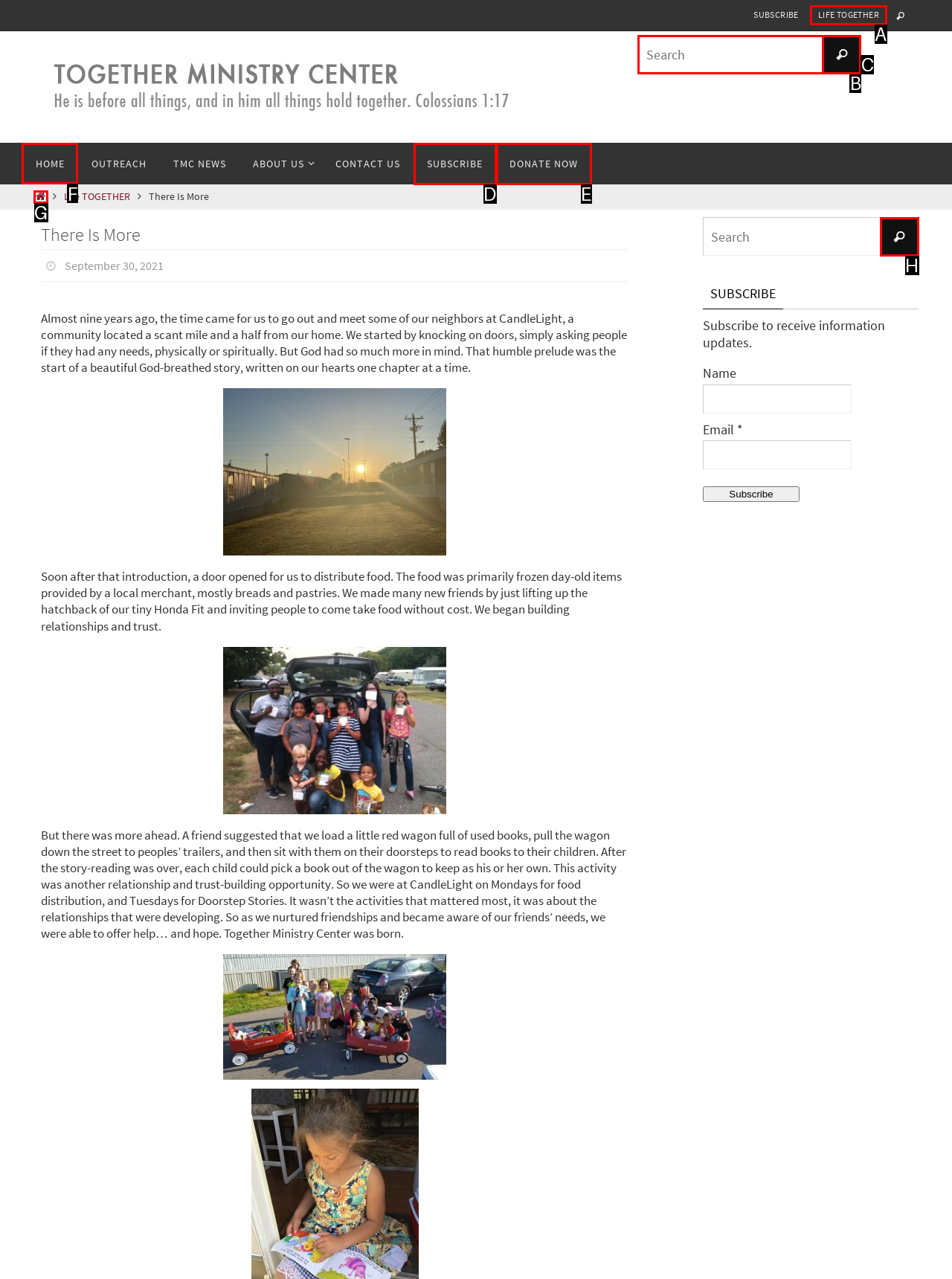Indicate the UI element to click to perform the task: Click on the 'HOME' link. Reply with the letter corresponding to the chosen element.

F